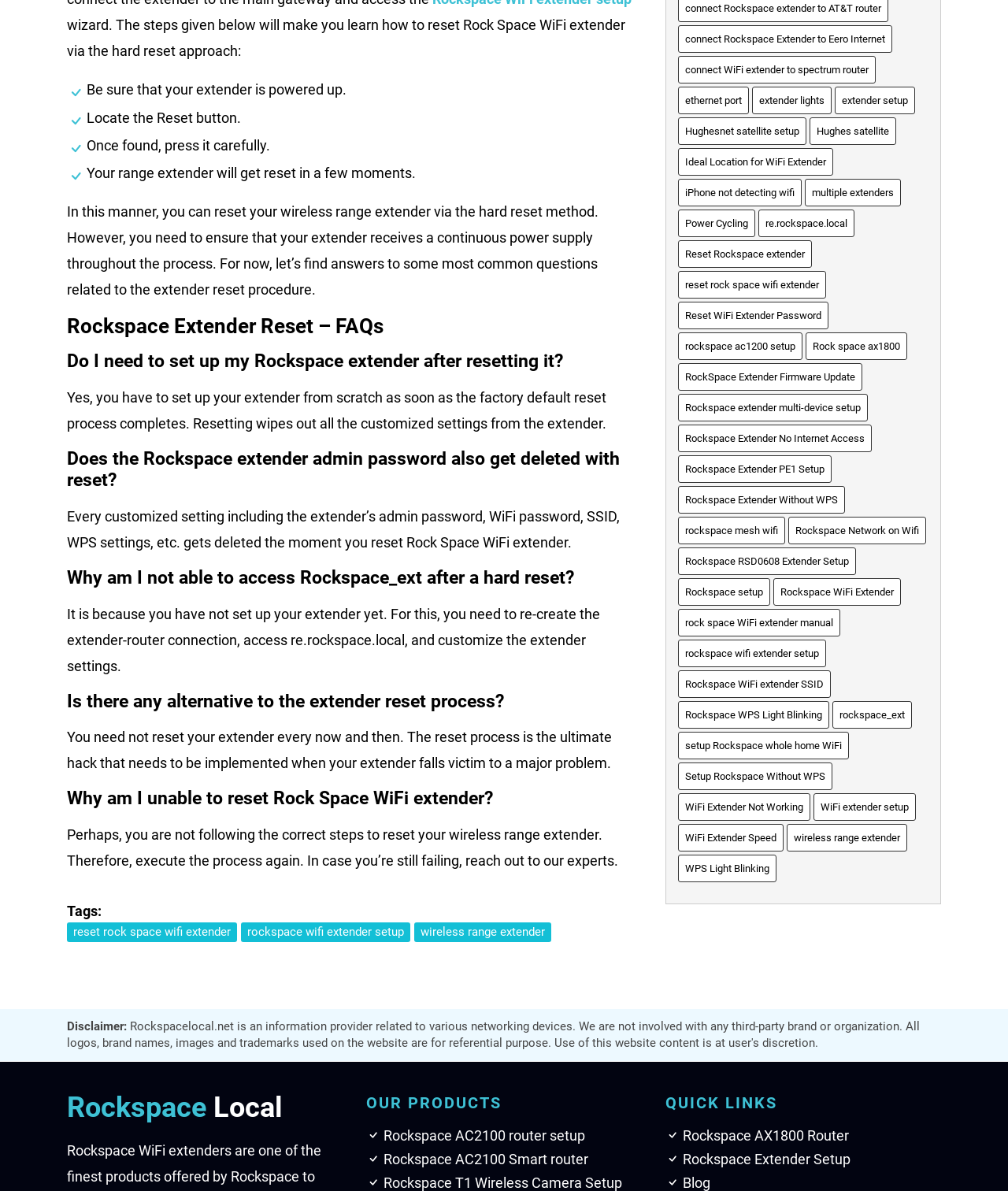What is the purpose of the reset process for a Rockspace extender?
Refer to the image and provide a one-word or short phrase answer.

Ultimate hack for major problems